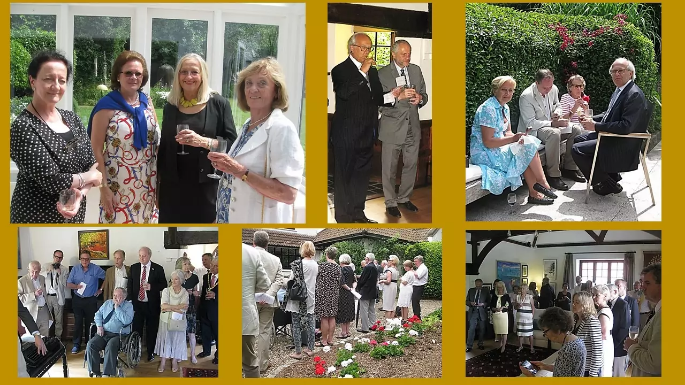Answer the following inquiry with a single word or phrase:
What is the mood of the guests in the image?

Celebratory